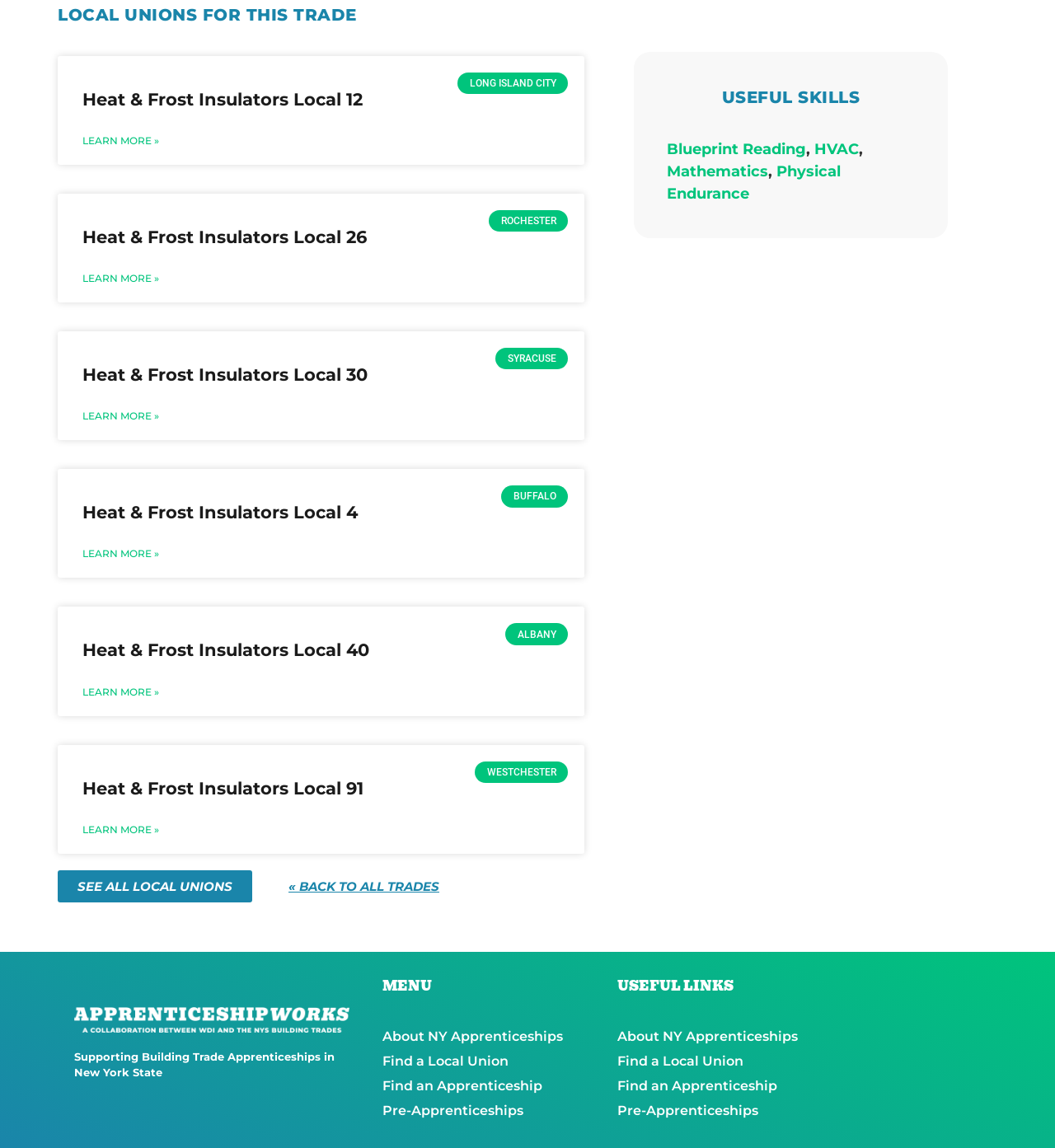Please locate the bounding box coordinates of the element that should be clicked to achieve the given instruction: "SEE ALL LOCAL UNIONS".

[0.055, 0.758, 0.239, 0.786]